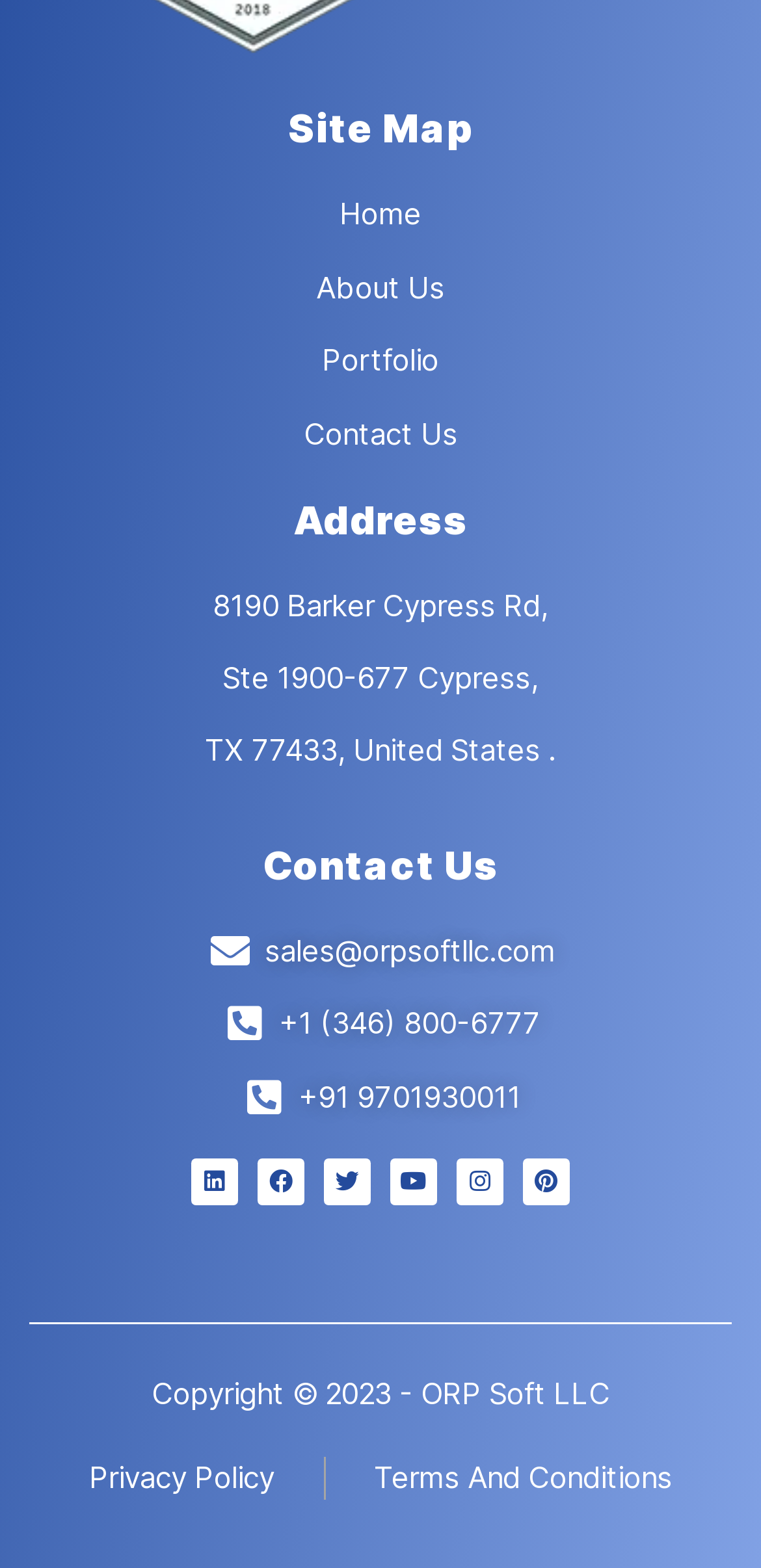Determine the bounding box coordinates of the element's region needed to click to follow the instruction: "Contact via email". Provide these coordinates as four float numbers between 0 and 1, formatted as [left, top, right, bottom].

None